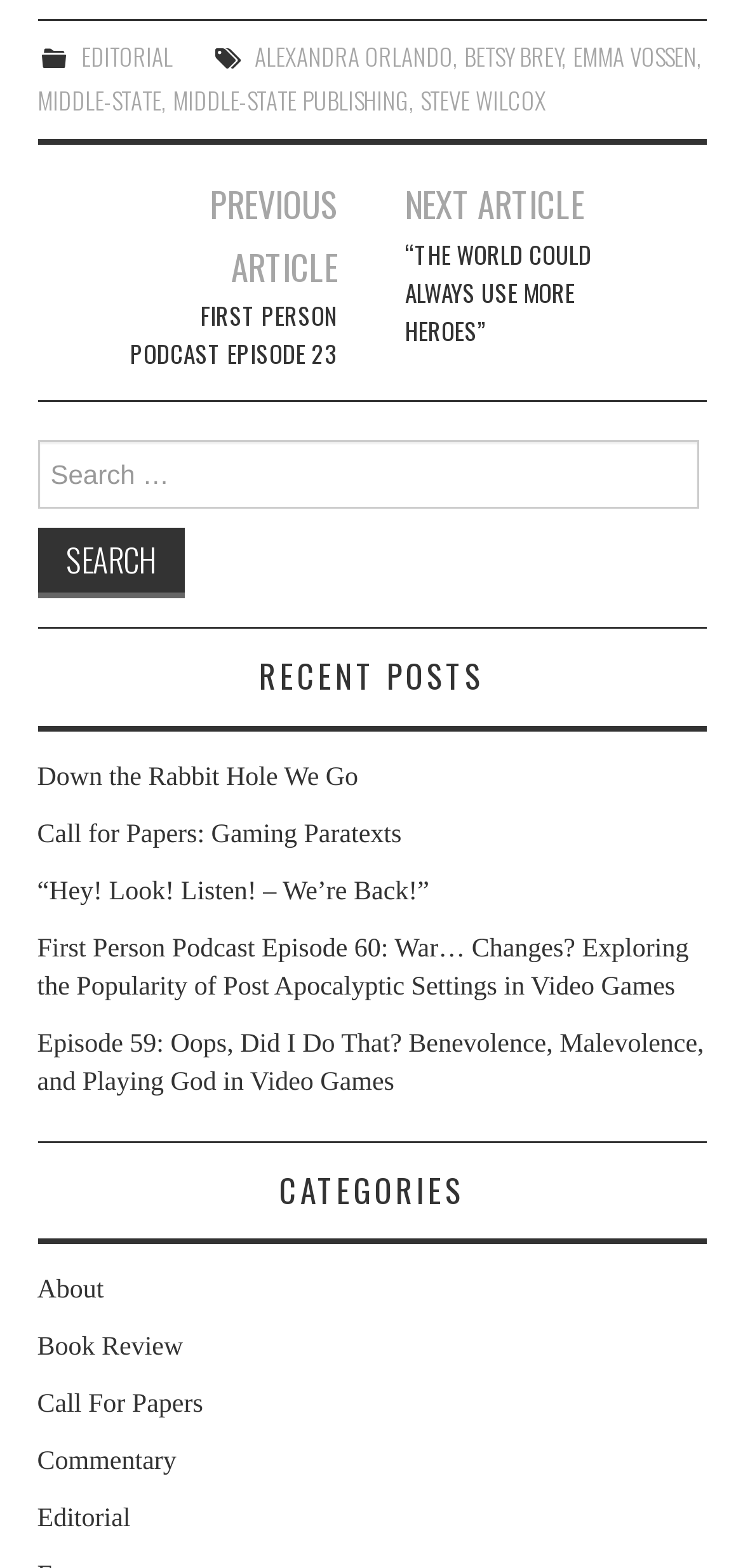What is the category of the article 'Down the Rabbit Hole We Go'?
Please provide a single word or phrase based on the screenshot.

Not specified